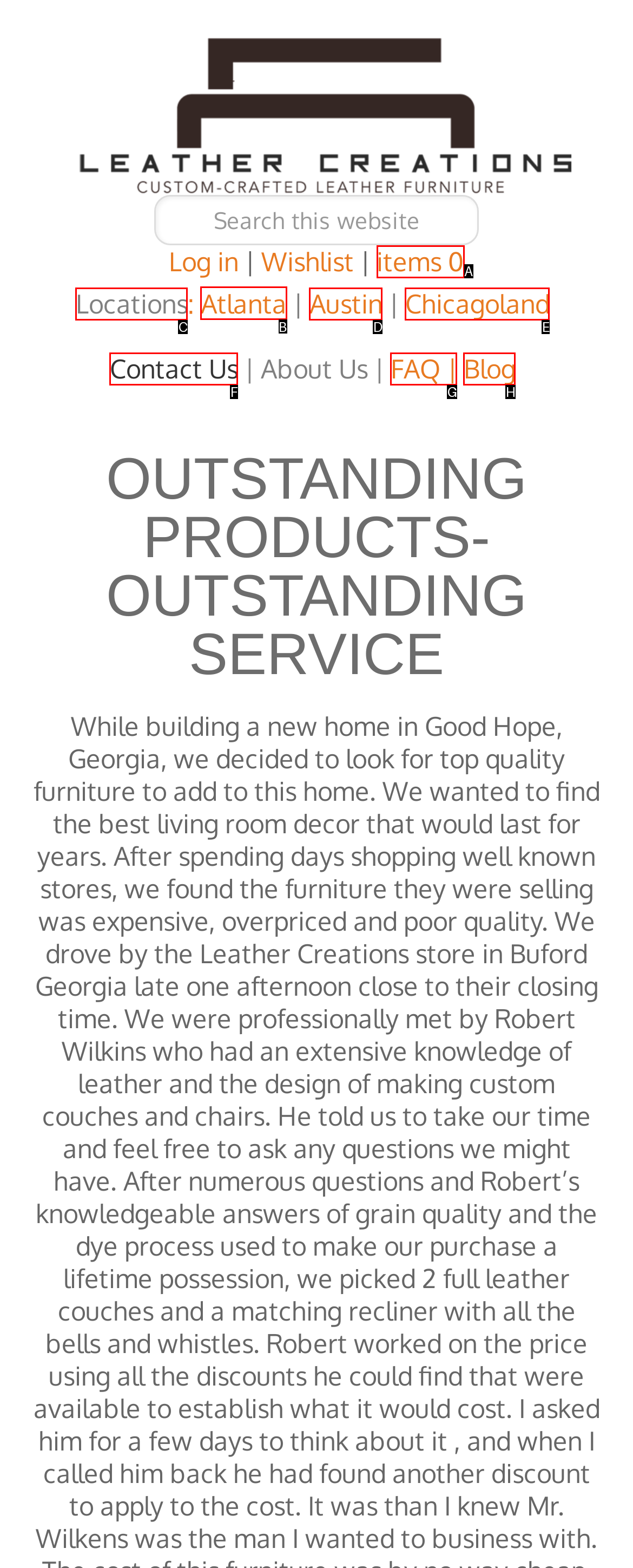Tell me the letter of the correct UI element to click for this instruction: View Atlanta location. Answer with the letter only.

B